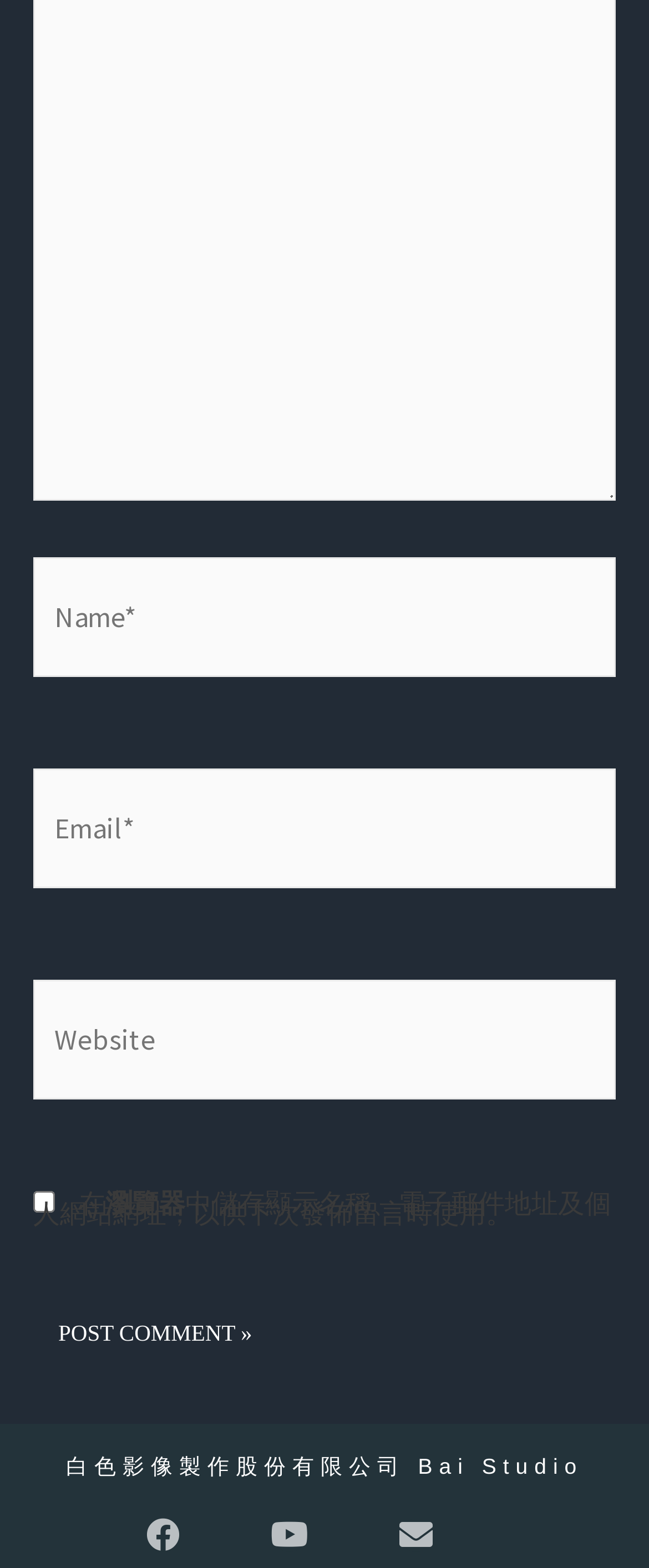Please identify the bounding box coordinates of the area that needs to be clicked to follow this instruction: "Learn about 'Strategies and action plans'".

None